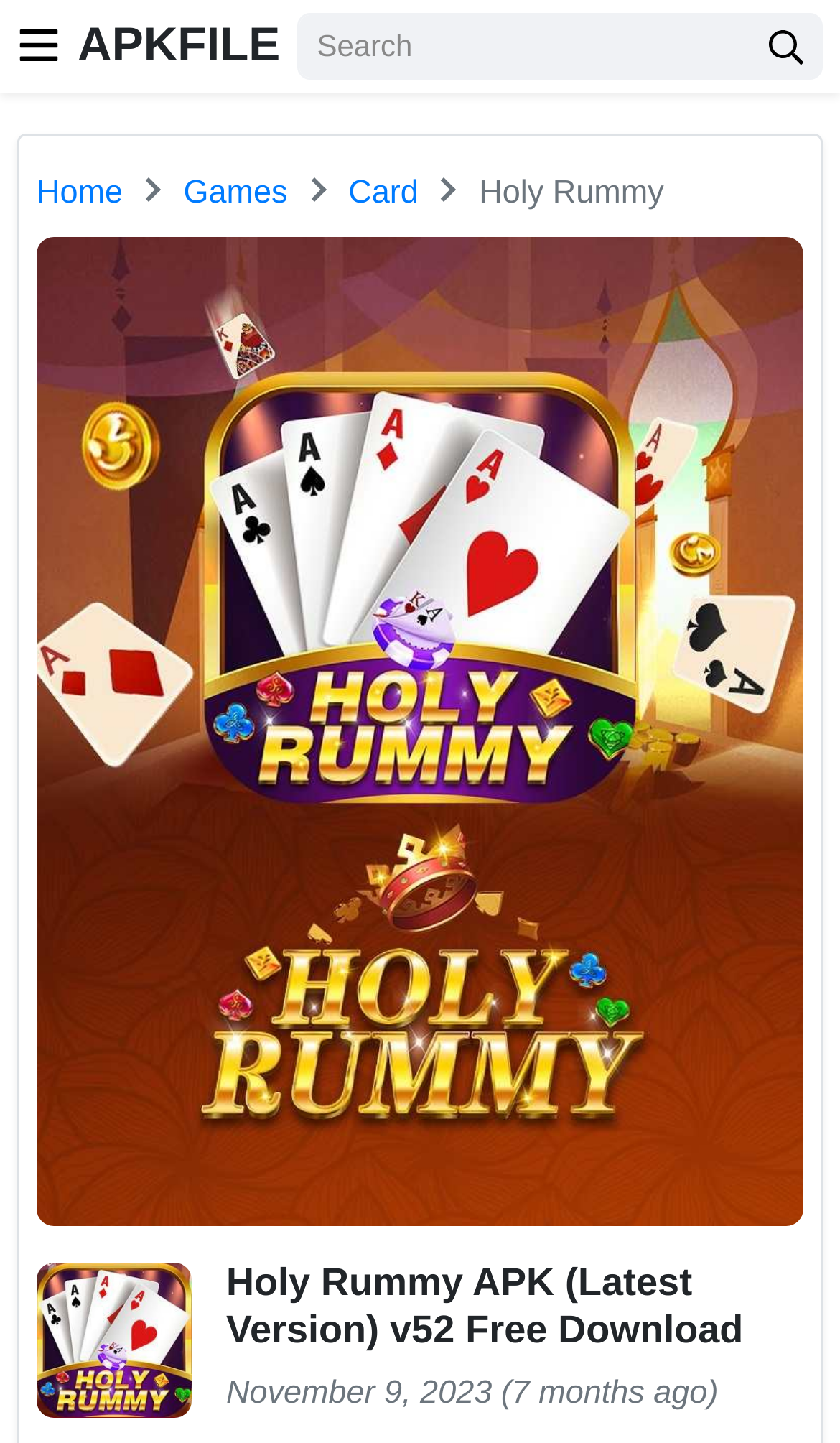Please find the main title text of this webpage.

Holy Rummy APK (Latest Version) v52 Free Download